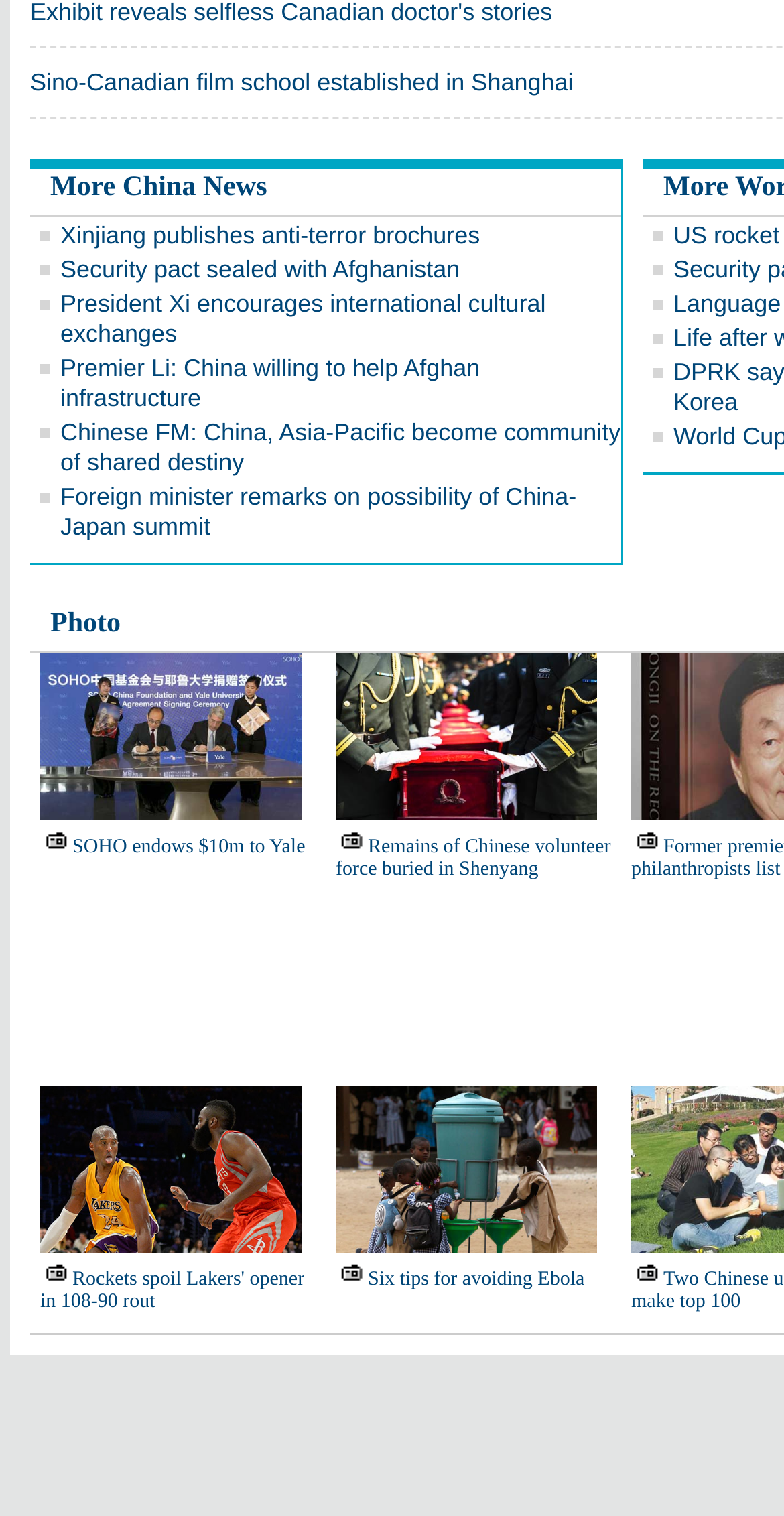How many news articles are on the webpage?
Using the image as a reference, give a one-word or short phrase answer.

12